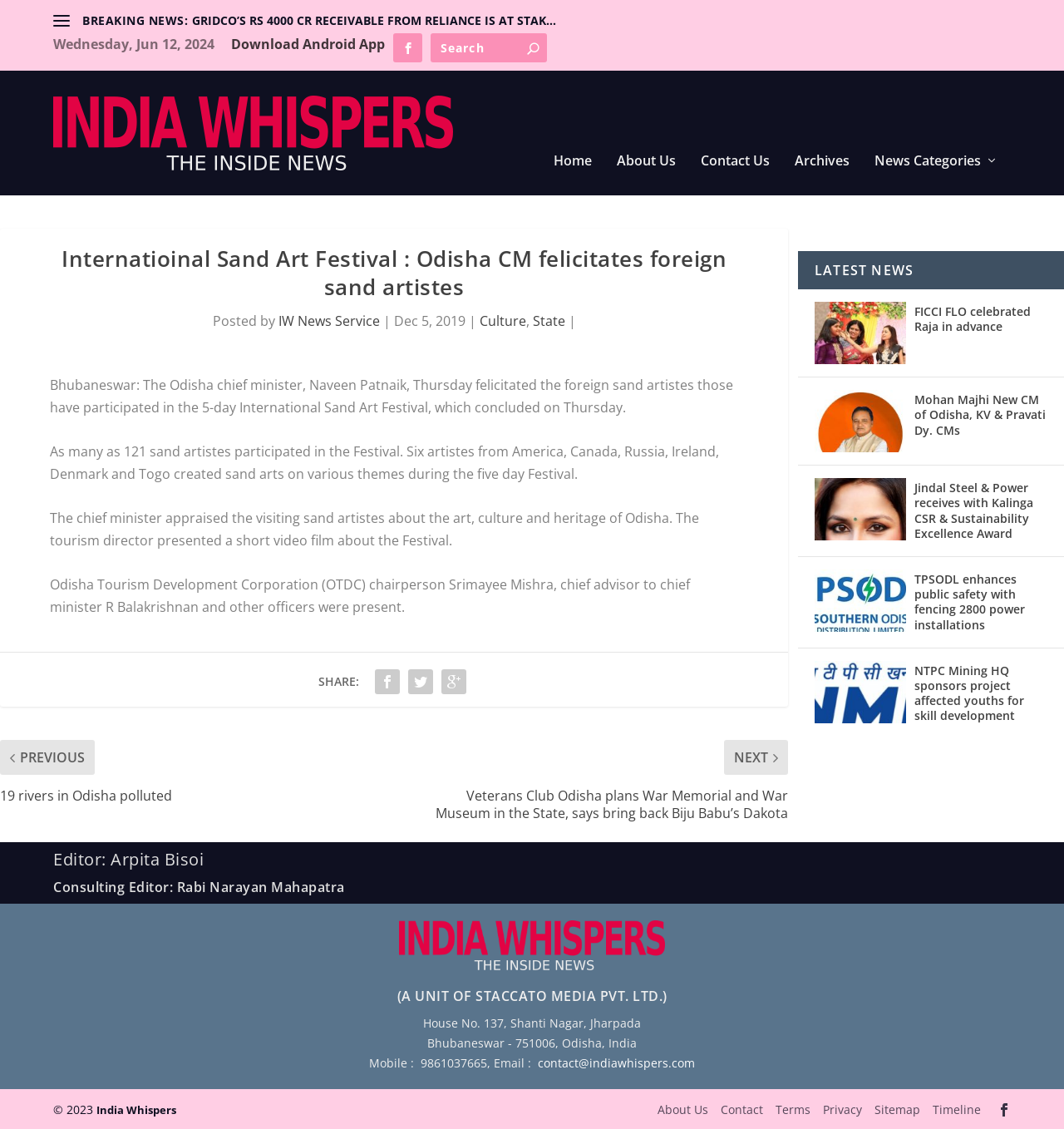What is the name of the festival mentioned in the article?
Using the image as a reference, give a one-word or short phrase answer.

International Sand Art Festival